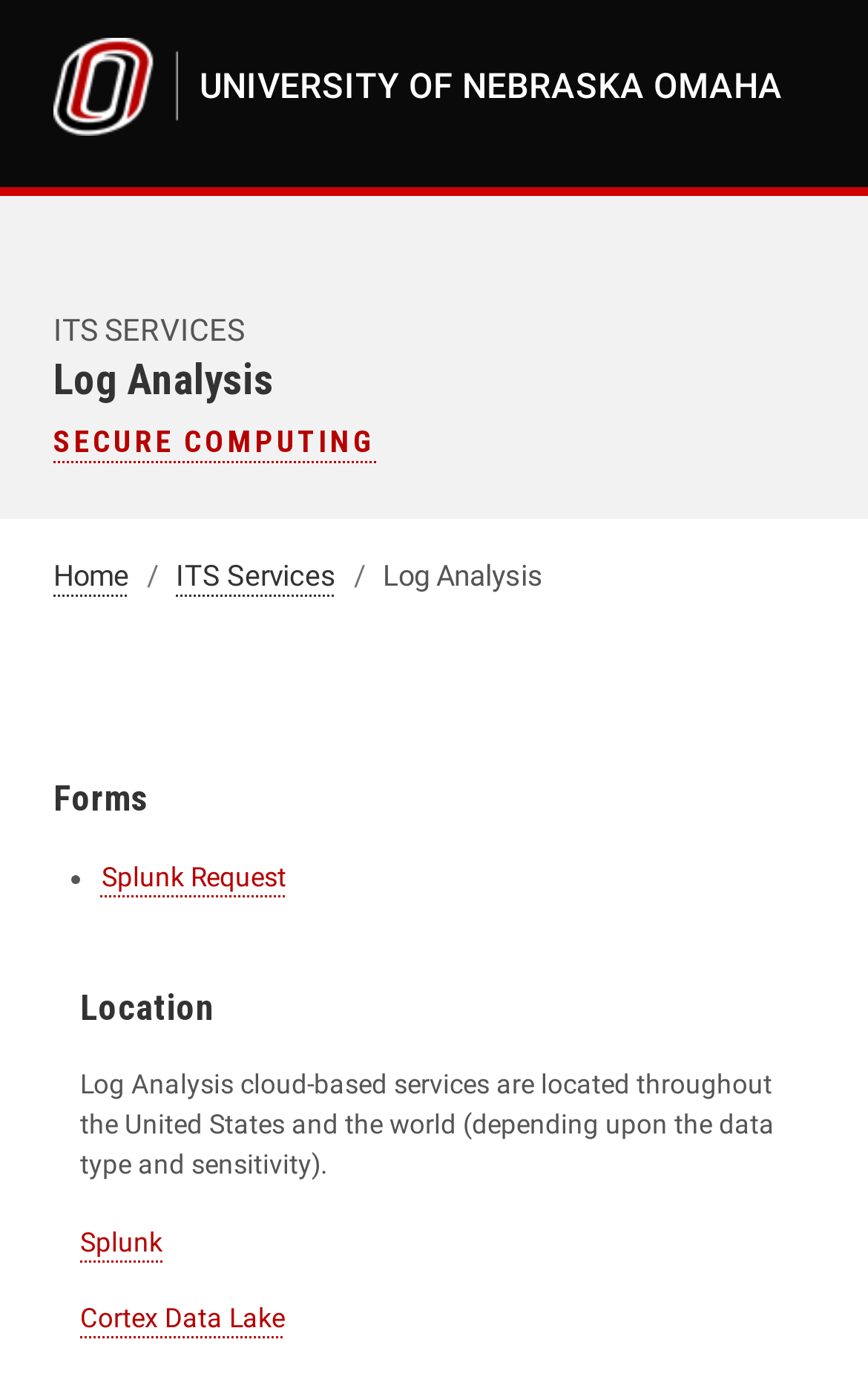Please respond to the question using a single word or phrase:
What is the purpose of the 'Log Analysis' service?

Secure Computing